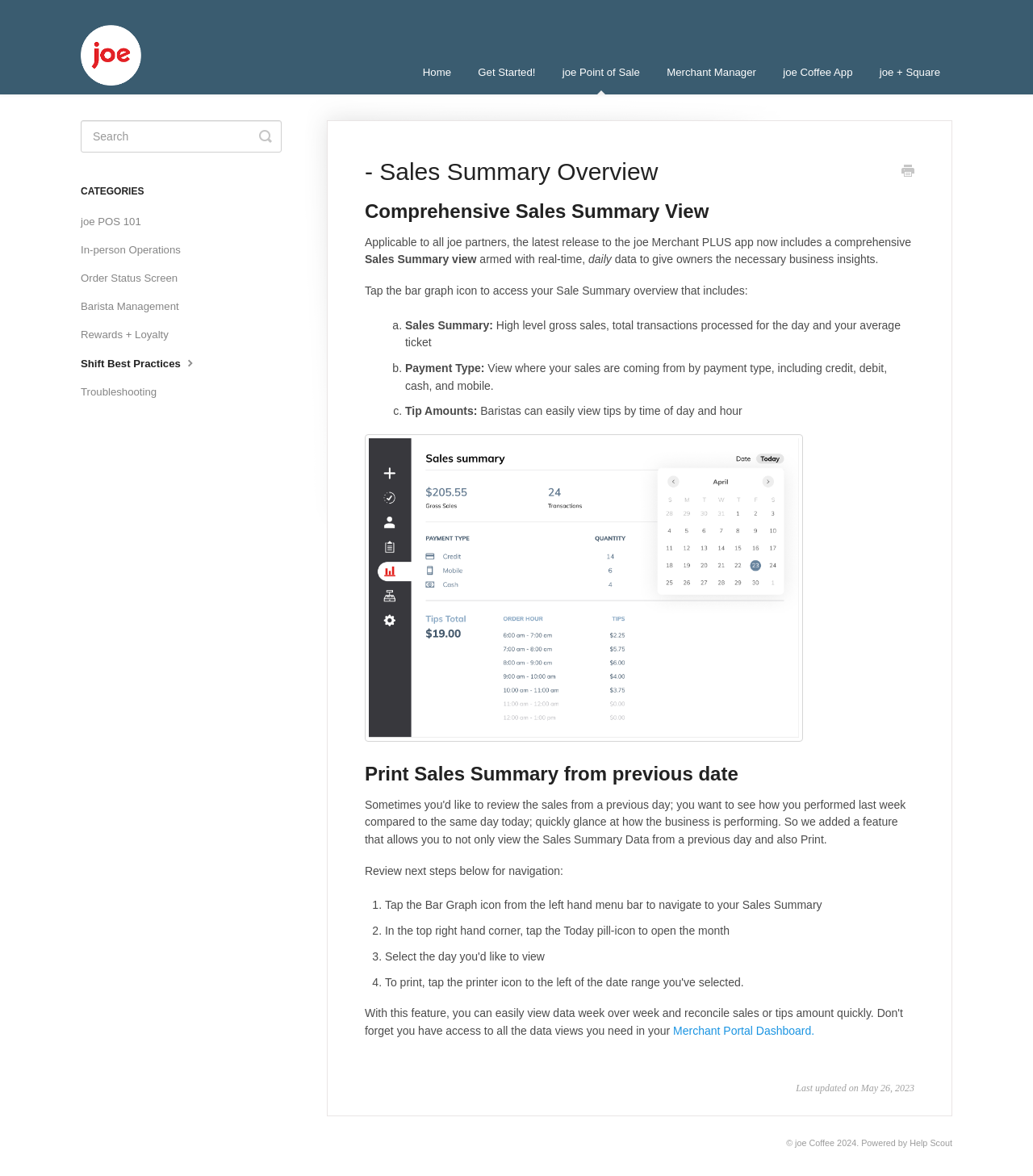Identify the text that serves as the heading for the webpage and generate it.

- Sales Summary Overview